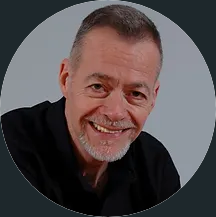What is Dr. Fawcett wearing in the image?
Using the image as a reference, answer the question in detail.

The caption describes Dr. Fawcett as being dressed casually in a black shirt, which indicates what he is wearing in the image.